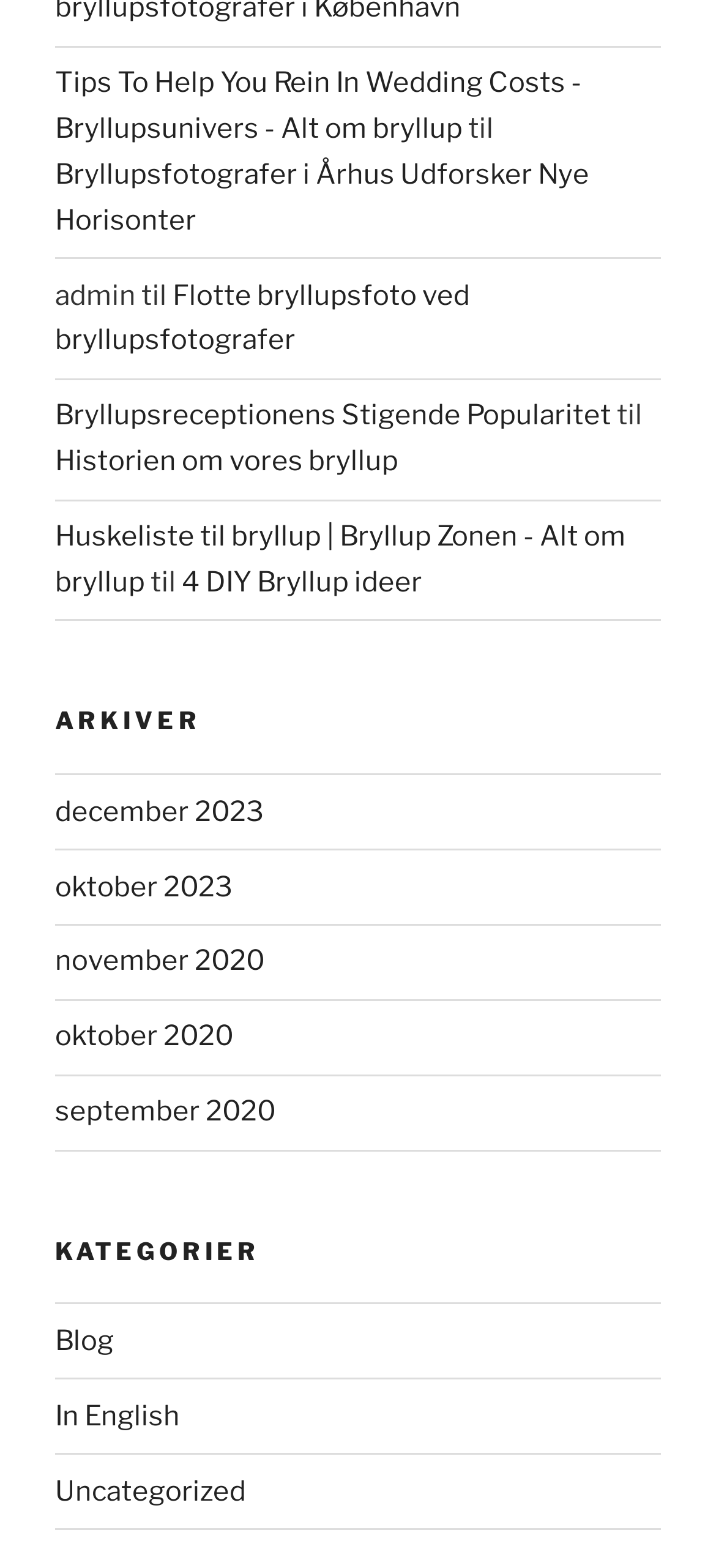Please determine the bounding box coordinates for the UI element described here. Use the format (top-left x, top-left y, bottom-right x, bottom-right y) with values bounded between 0 and 1: november 2020

[0.077, 0.603, 0.369, 0.624]